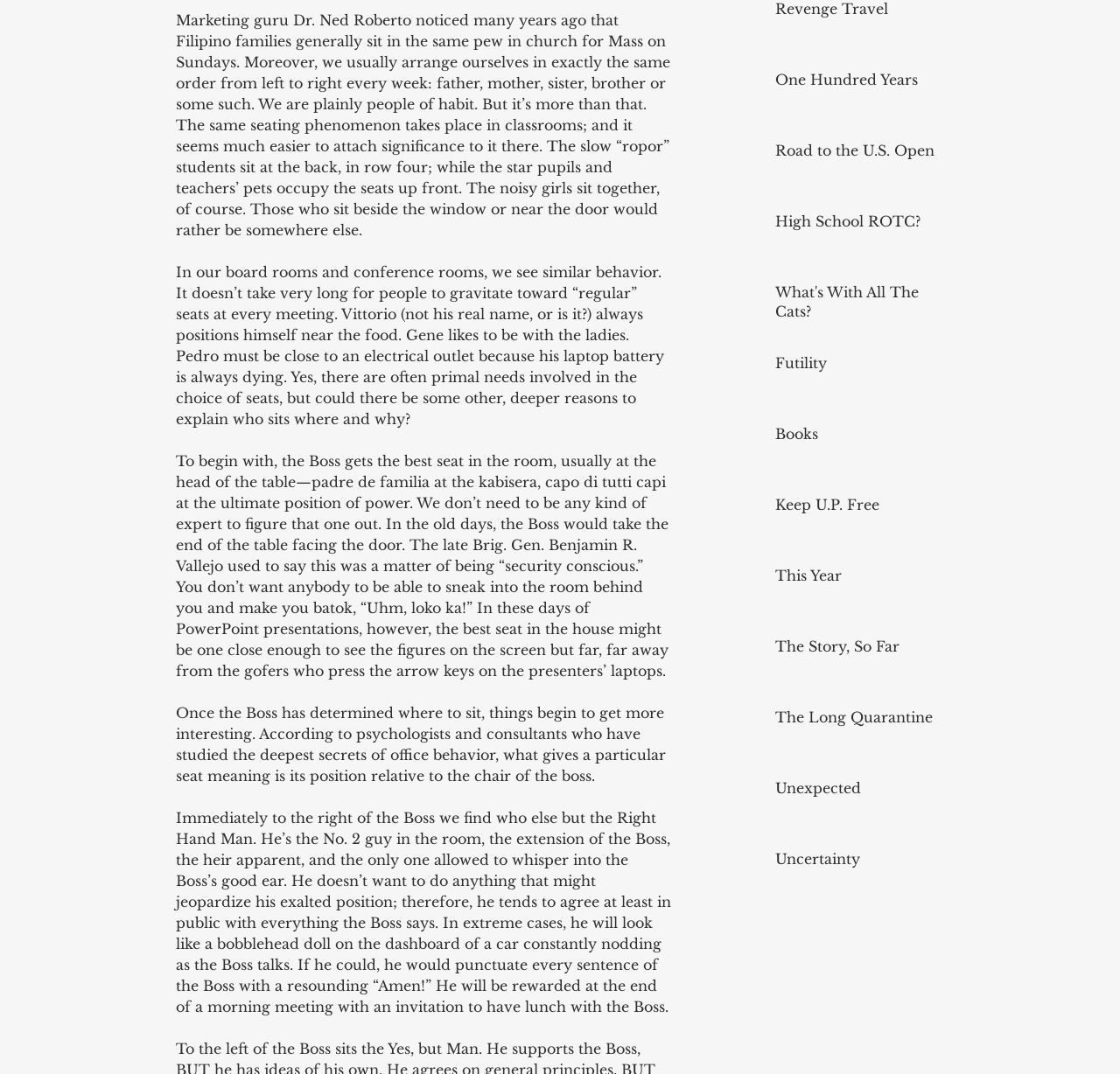Using the provided description: "This Year", find the bounding box coordinates of the corresponding UI element. The output should be four float numbers between 0 and 1, in the format [left, top, right, bottom].

[0.692, 0.527, 0.835, 0.552]